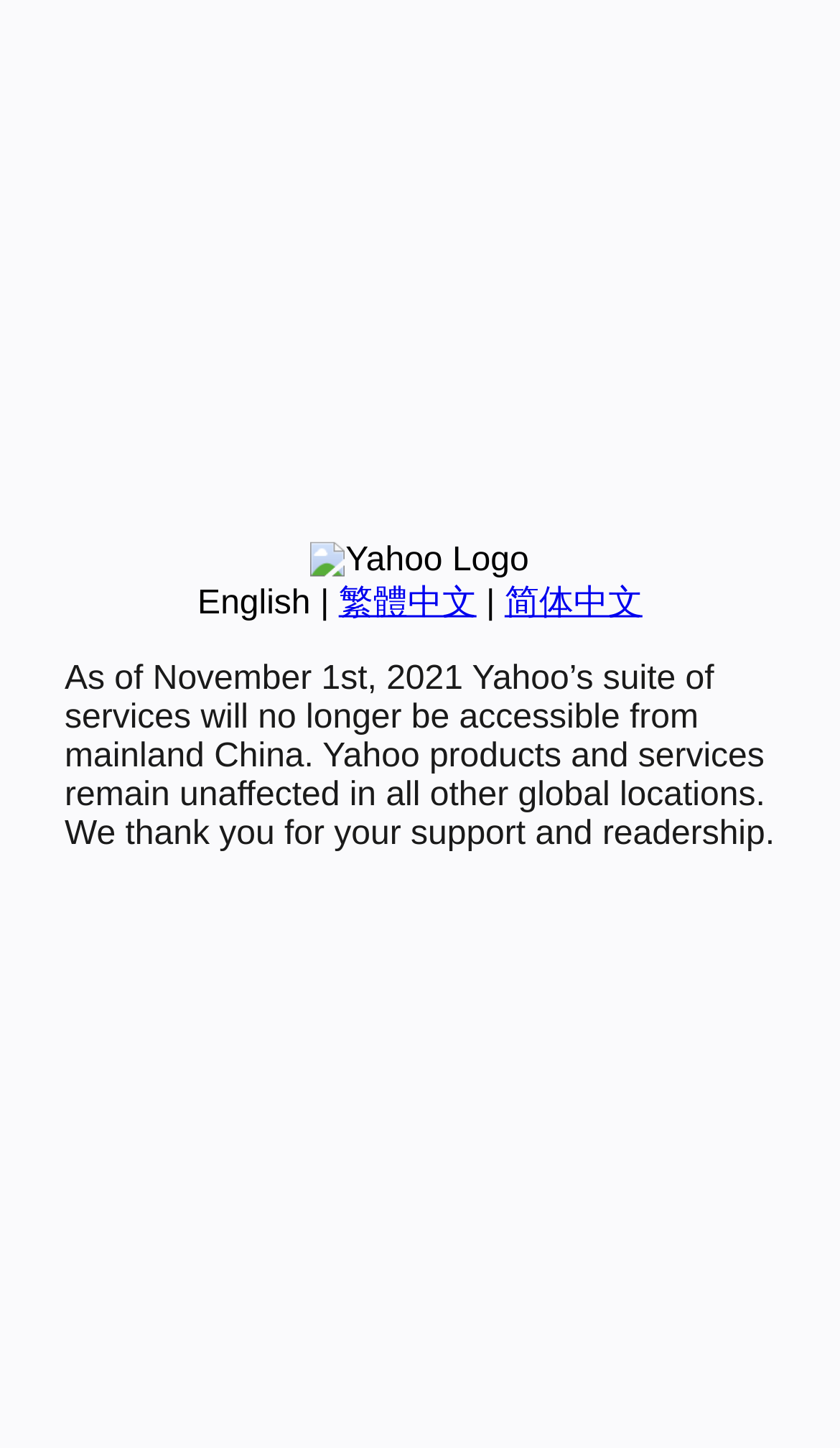Locate the bounding box of the UI element based on this description: "繁體中文". Provide four float numbers between 0 and 1 as [left, top, right, bottom].

[0.403, 0.404, 0.567, 0.429]